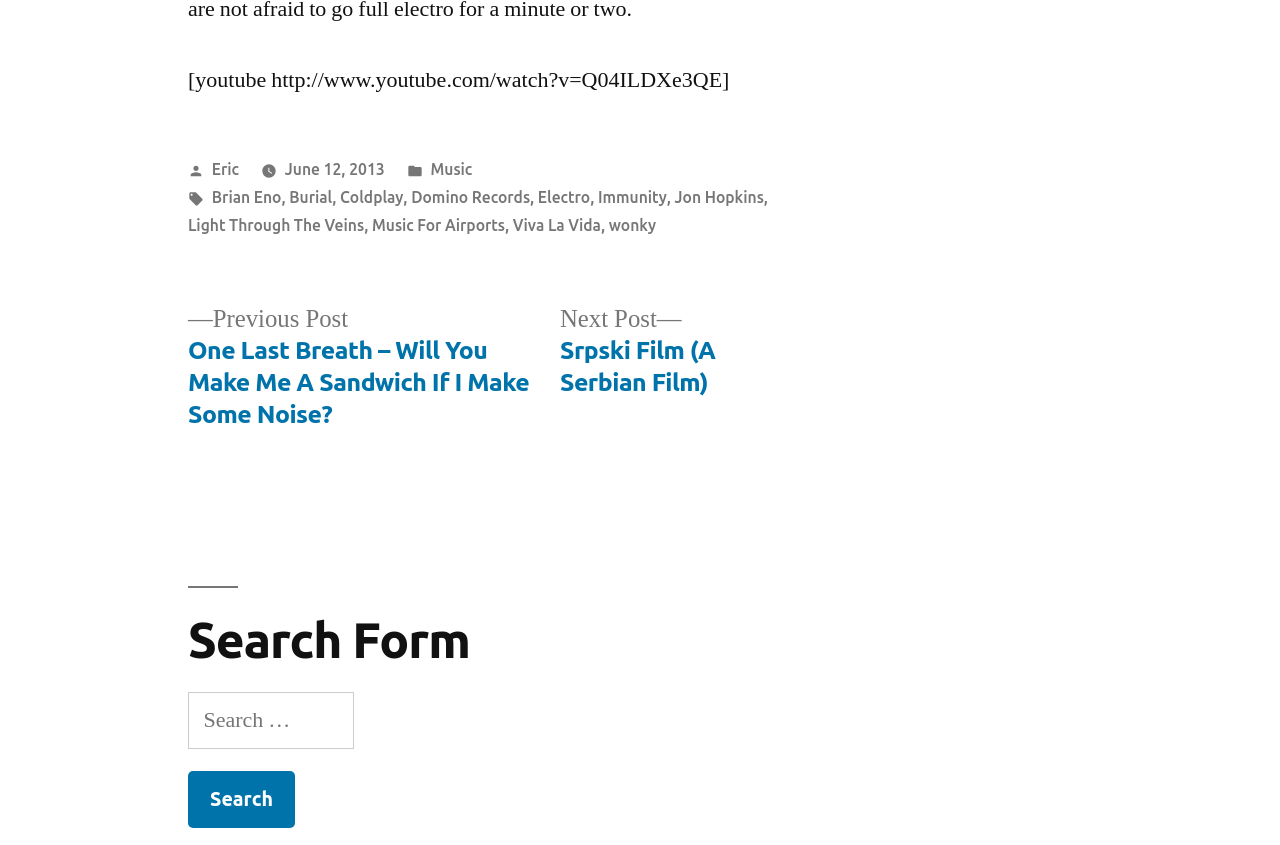What is the name of the YouTube video?
Please provide a comprehensive answer based on the contents of the image.

I found the YouTube video link in the StaticText element with ID 225, which contains the URL 'http://www.youtube.com/watch?v=Q04ILDXe3QE'. Then, I looked for the related text and found the link 'Light Through The Veins' with ID 99, which is likely the name of the YouTube video.